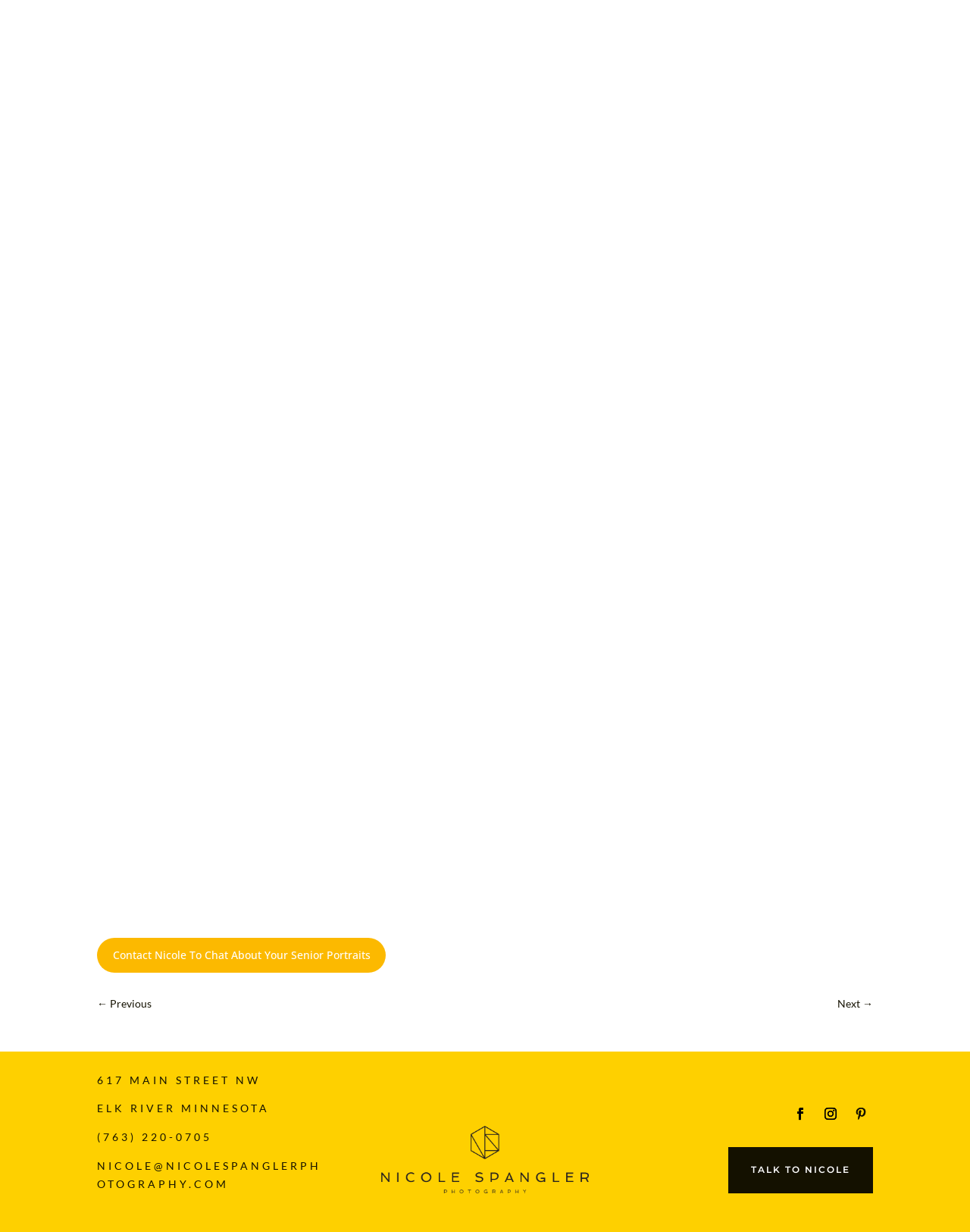What is the location of the 'Next →' link?
Please give a detailed and elaborate explanation in response to the question.

I determined the location of the 'Next →' link by examining its bounding box coordinates, which indicate that it is positioned at the bottom right of the webpage, with y1 and y2 coordinates greater than those of other elements.